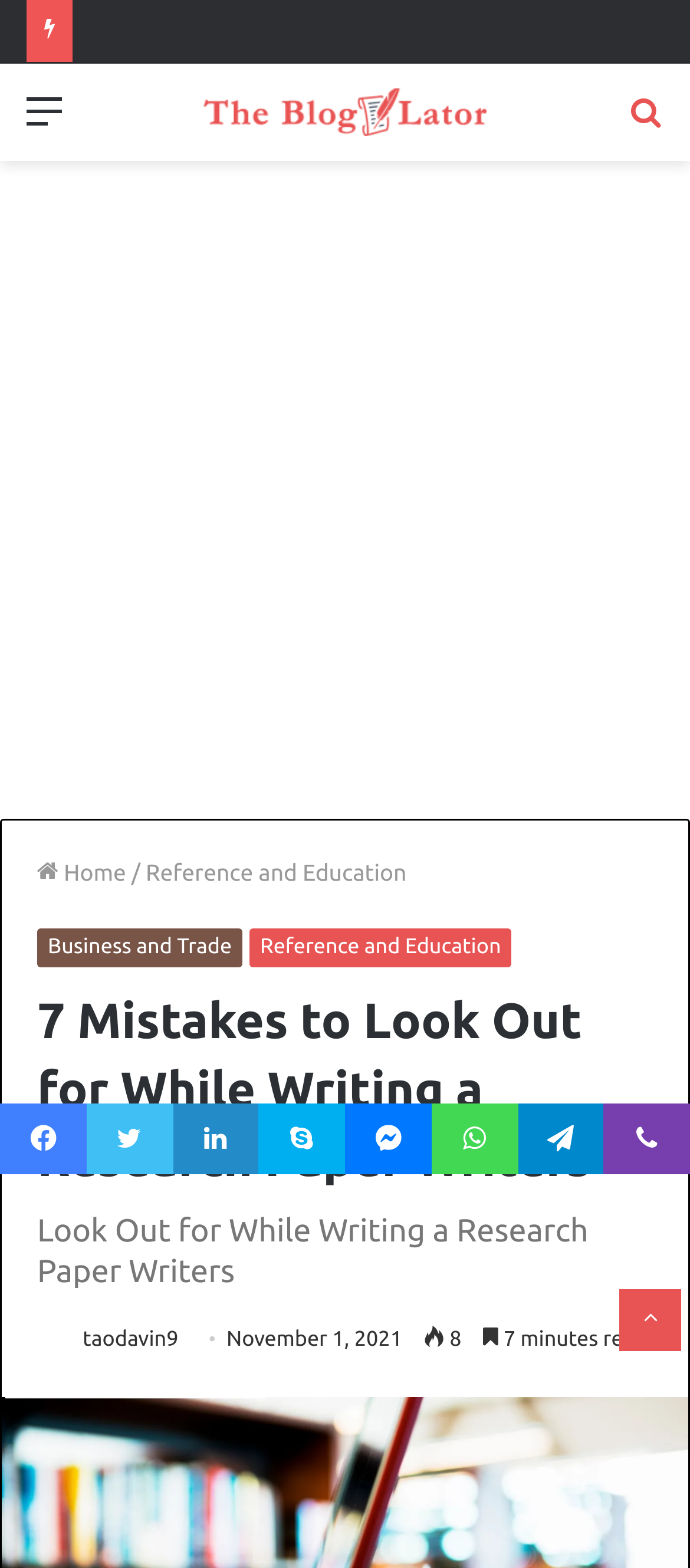Identify the bounding box of the HTML element described as: "Back to top button".

[0.897, 0.822, 0.987, 0.862]